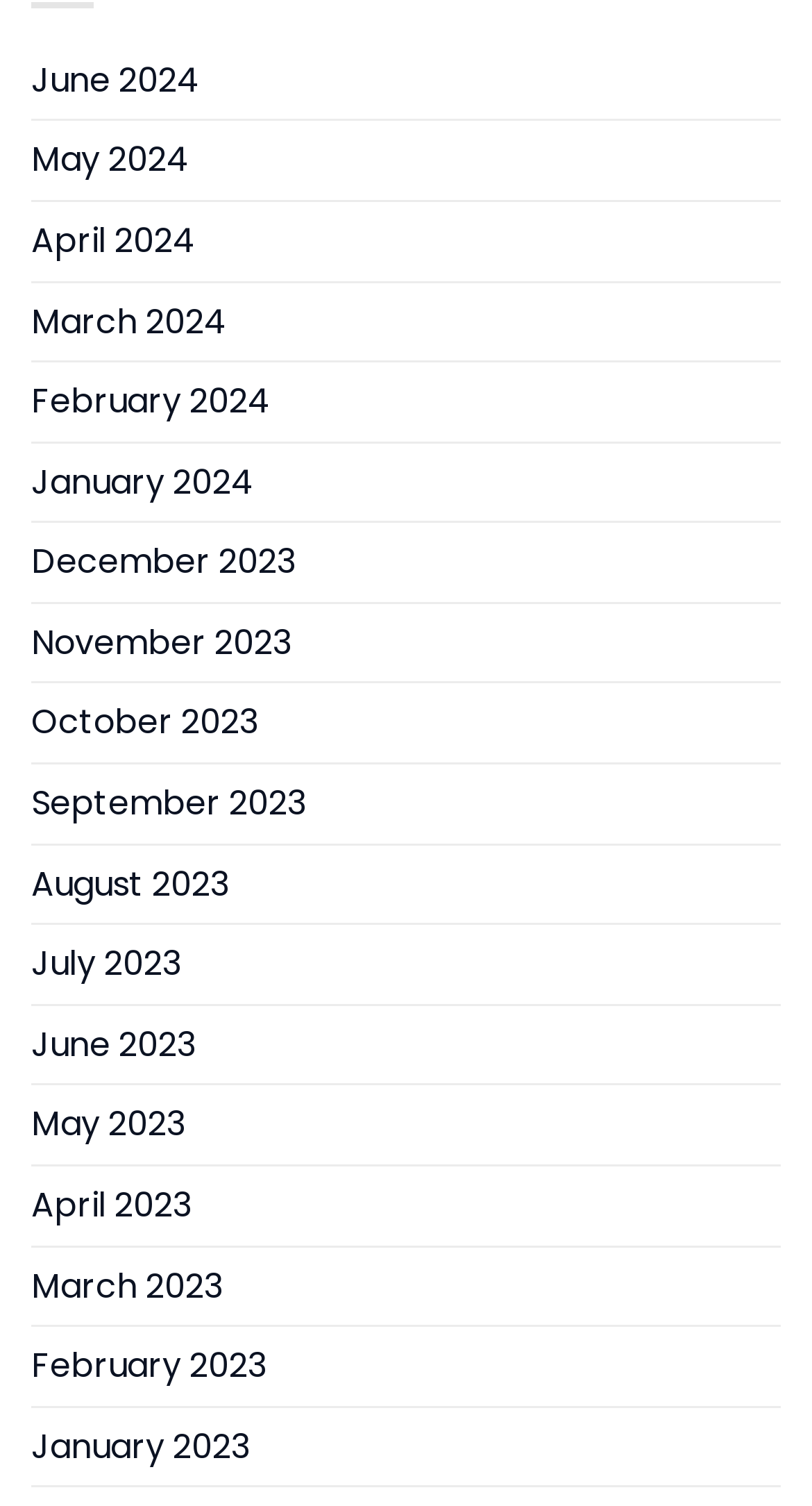Observe the image and answer the following question in detail: What is the latest month listed in 2023?

By examining the list of links, I found that the latest month listed in 2023 is December 2023, which is the 10th link from the top.